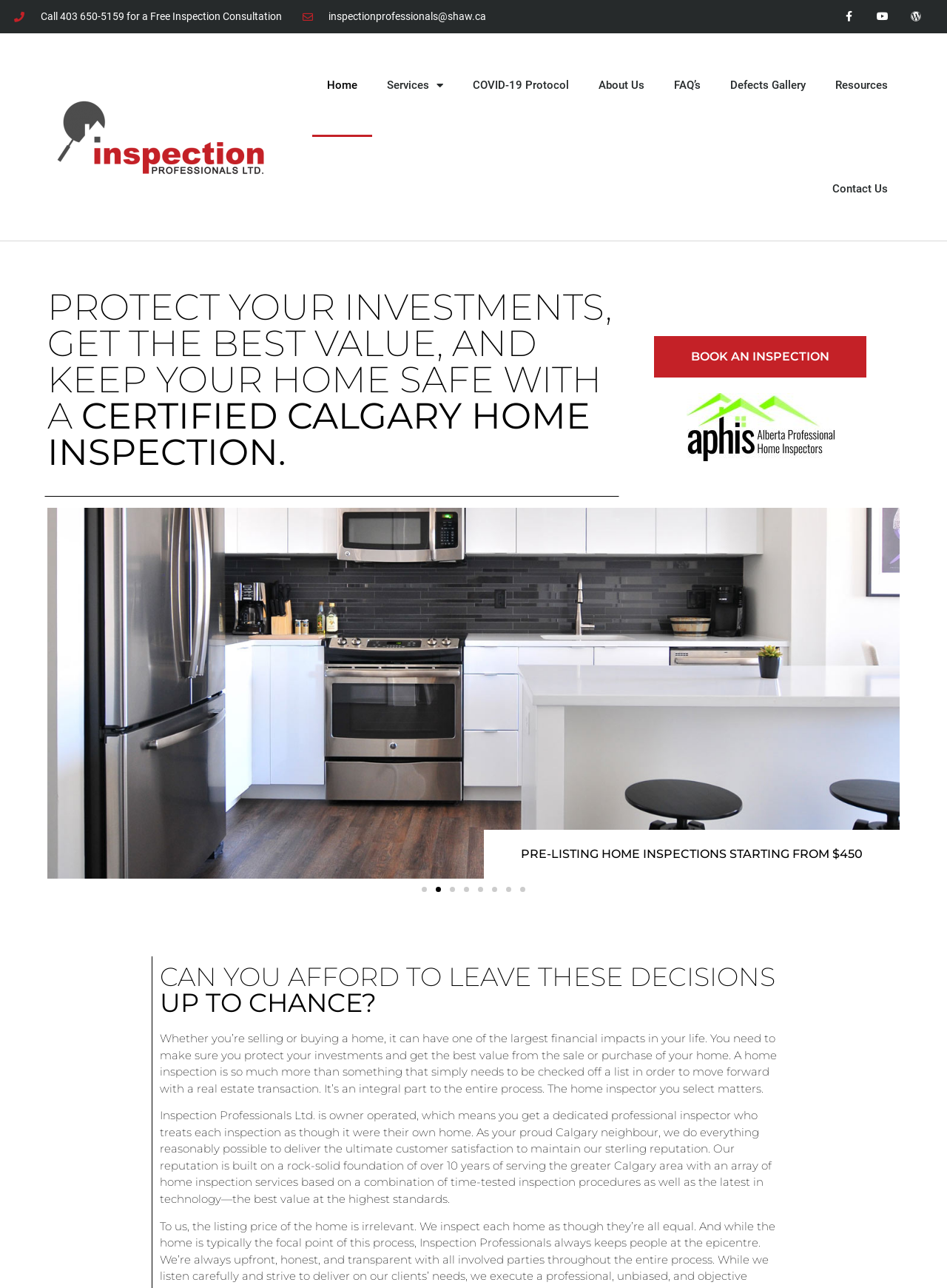What is the phone number for a free inspection consultation?
Based on the visual content, answer with a single word or a brief phrase.

403 650-5159